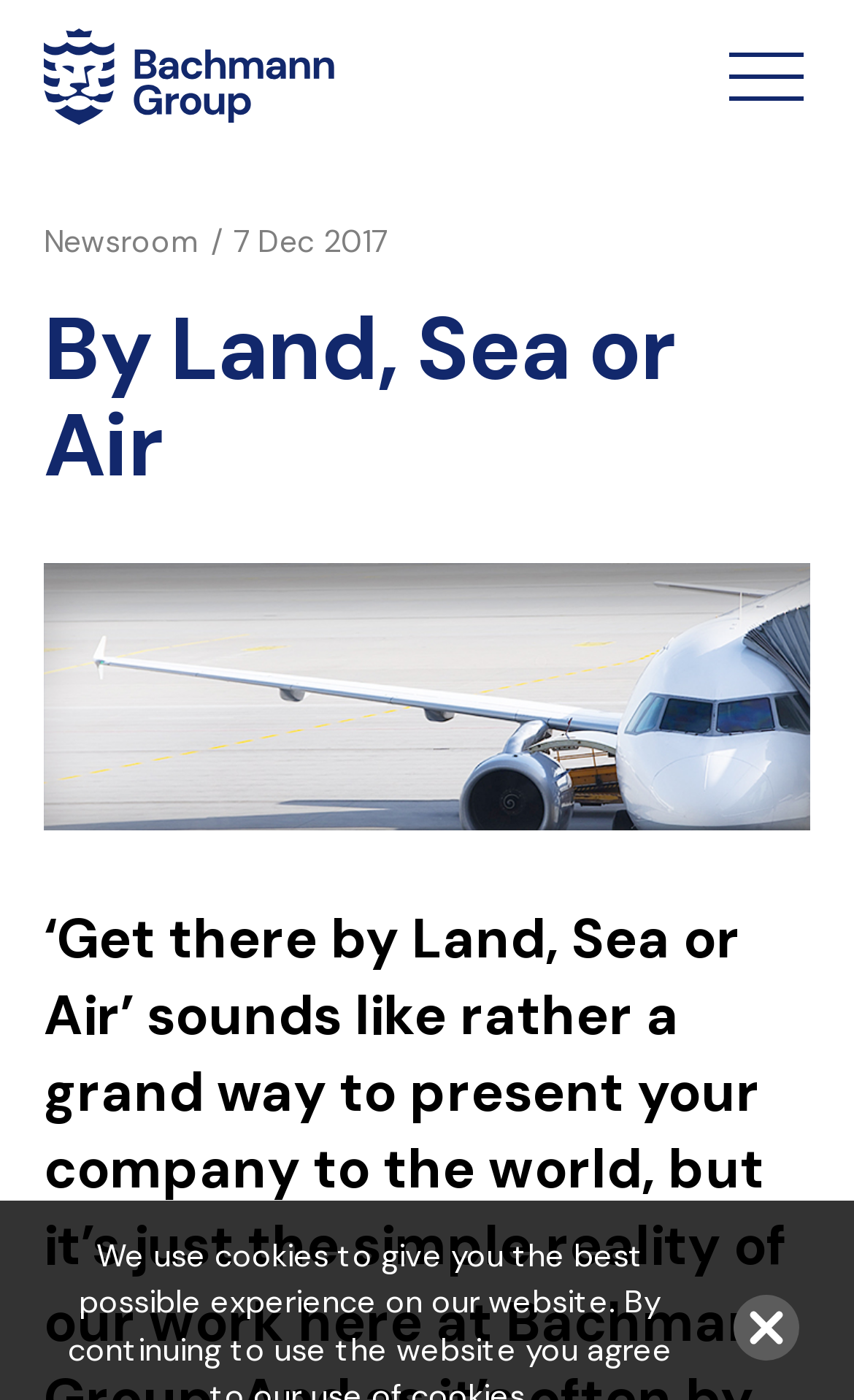From the screenshot, find the bounding box of the UI element matching this description: "7 Dec 2017". Supply the bounding box coordinates in the form [left, top, right, bottom], each a float between 0 and 1.

[0.274, 0.158, 0.453, 0.186]